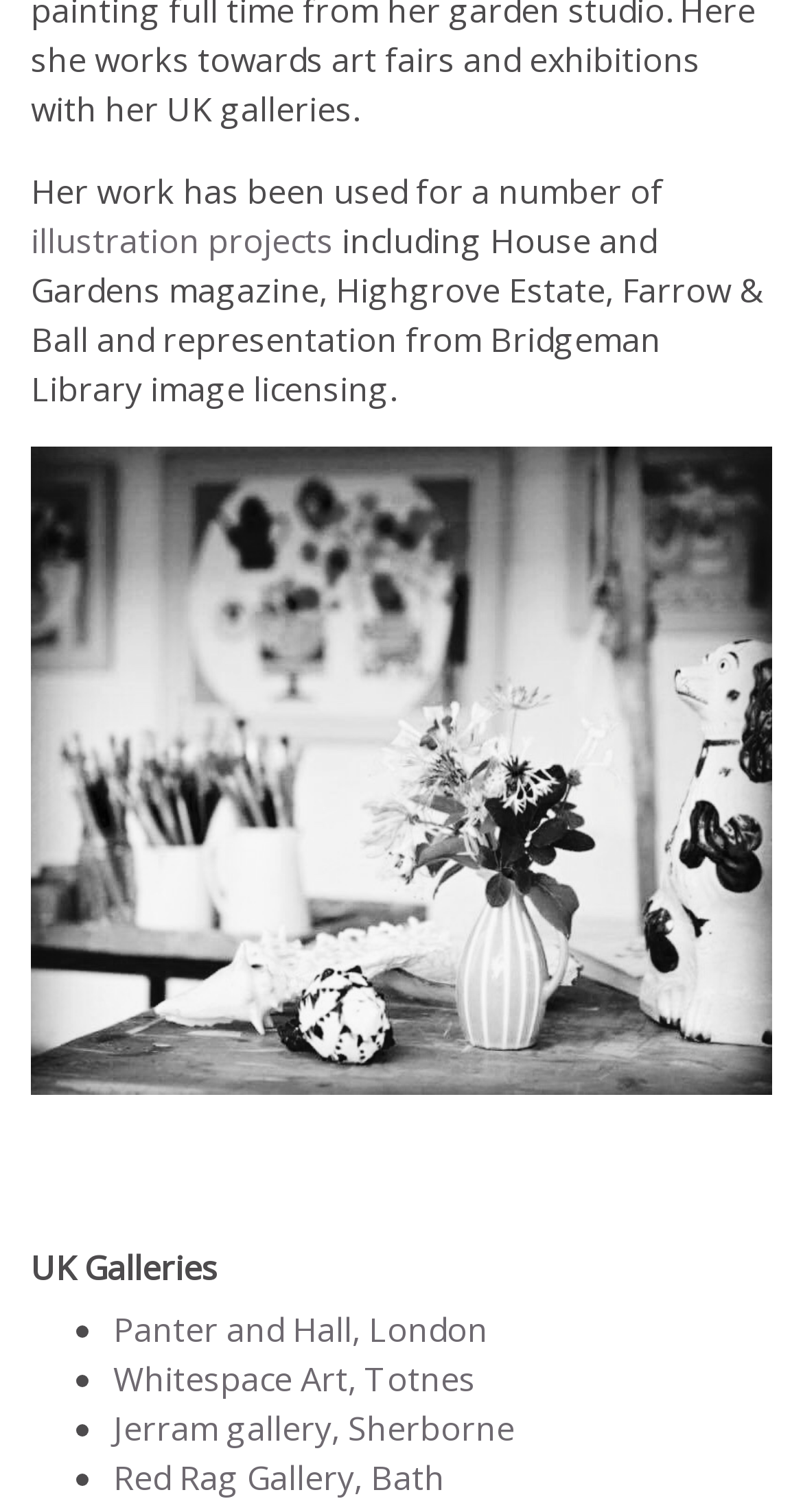Provide the bounding box coordinates, formatted as (top-left x, top-left y, bottom-right x, bottom-right y), with all values being floating point numbers between 0 and 1. Identify the bounding box of the UI element that matches the description: Jerram gallery, Sherborne

[0.141, 0.929, 0.641, 0.959]